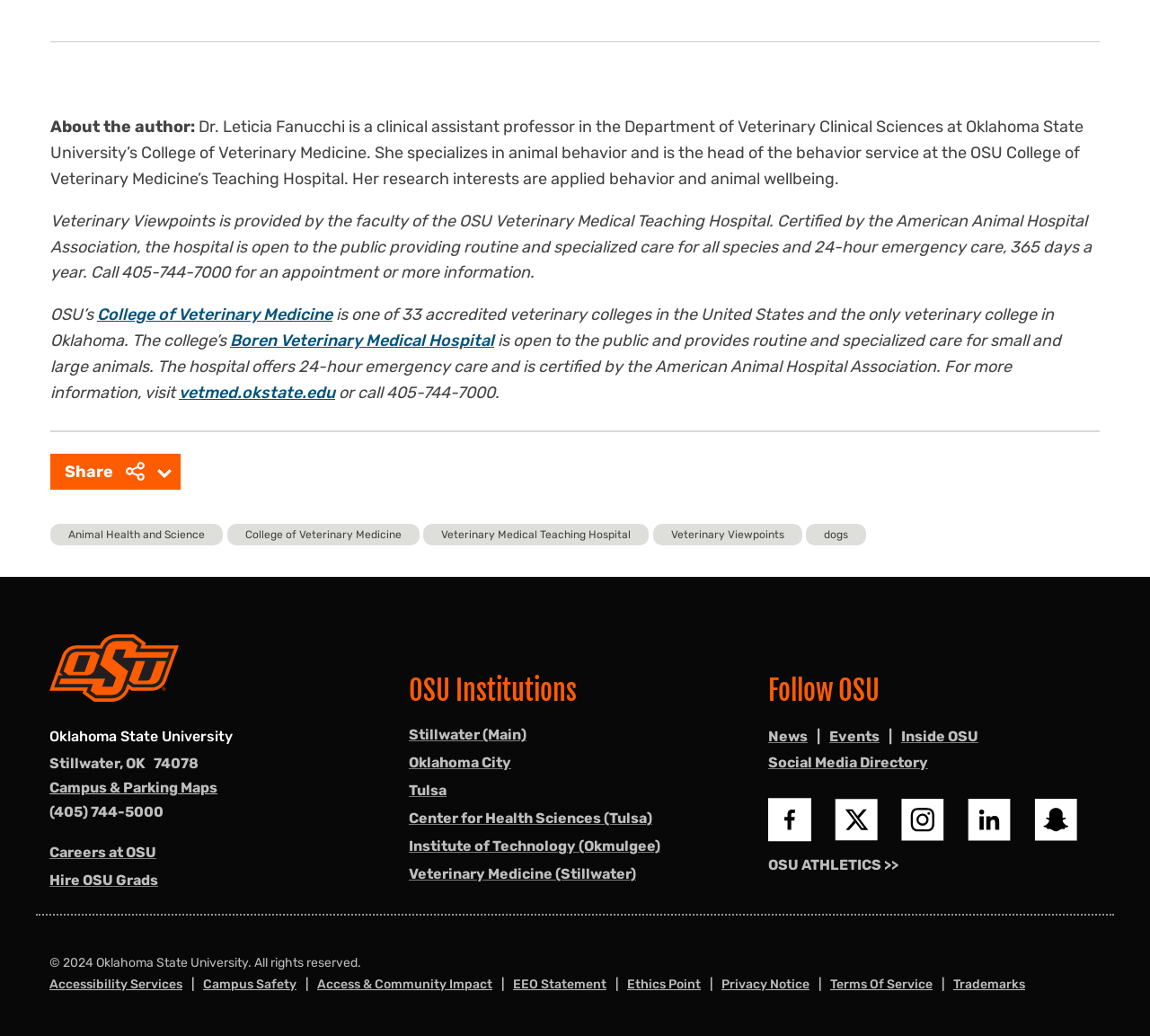Locate the bounding box of the UI element with the following description: "Privacy Notice".

[0.627, 0.94, 0.714, 0.961]